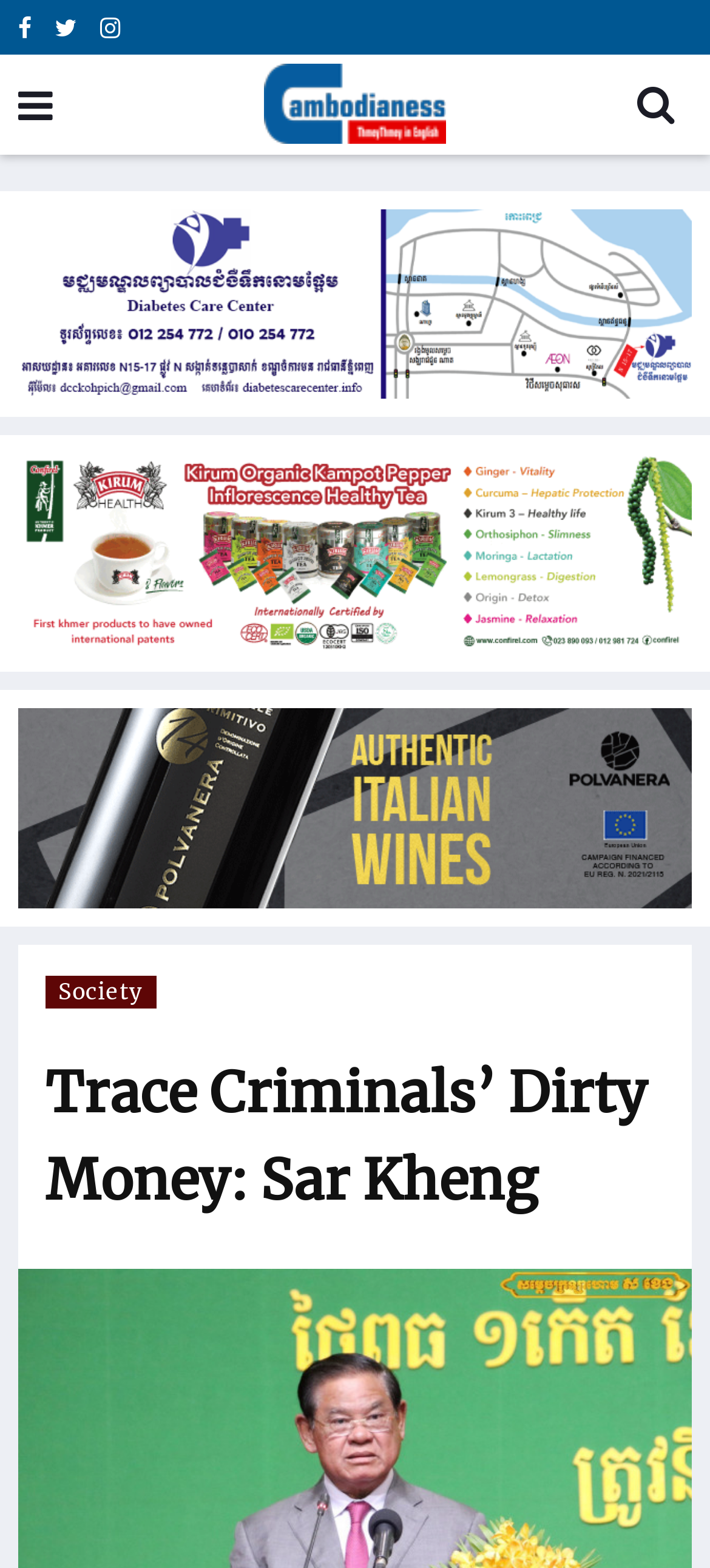What category does the article belong to?
Look at the image and provide a short answer using one word or a phrase.

Society